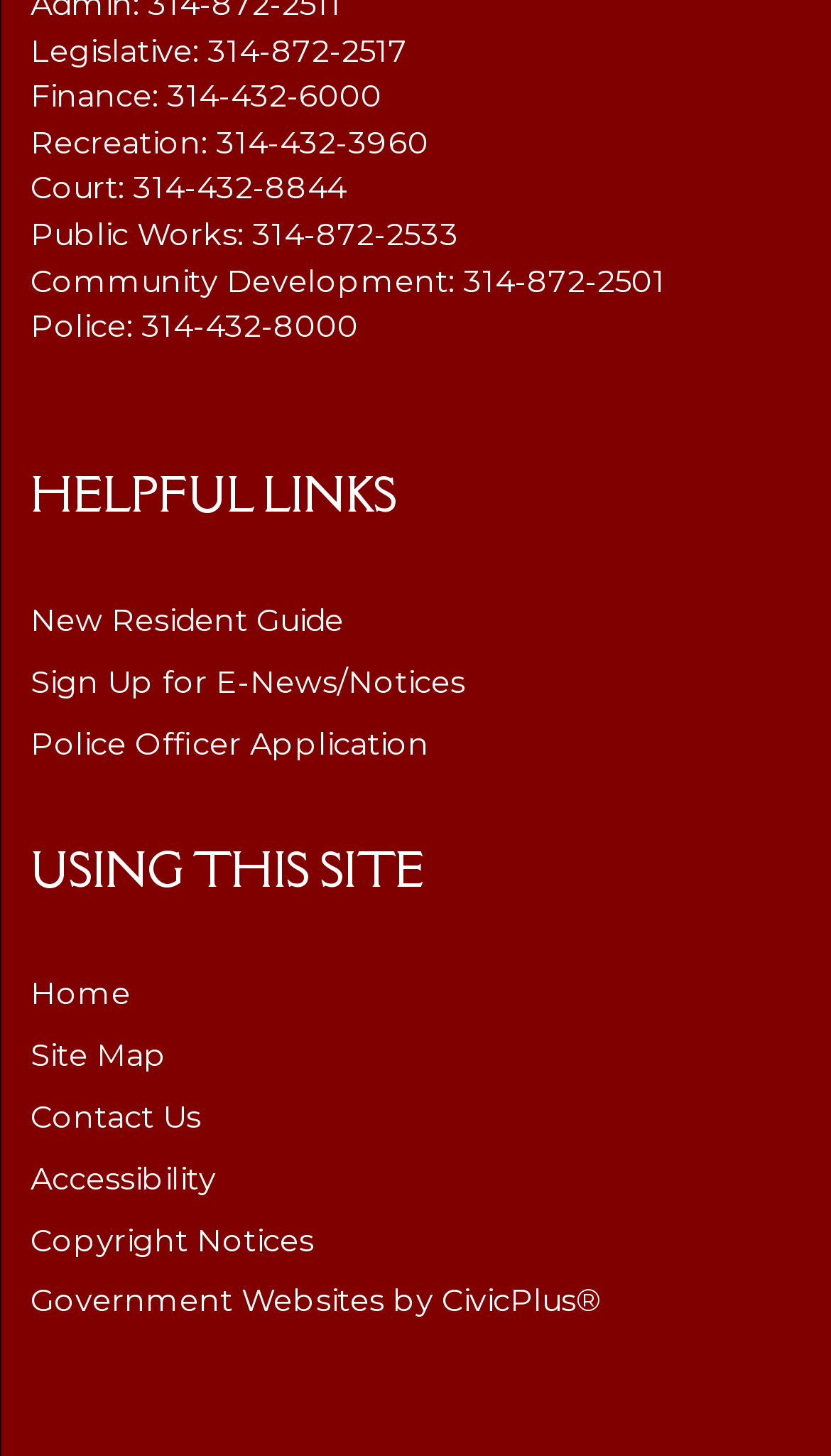Find the bounding box coordinates for the HTML element described in this sentence: "Site Map". Provide the coordinates as four float numbers between 0 and 1, in the format [left, top, right, bottom].

[0.037, 0.712, 0.201, 0.738]